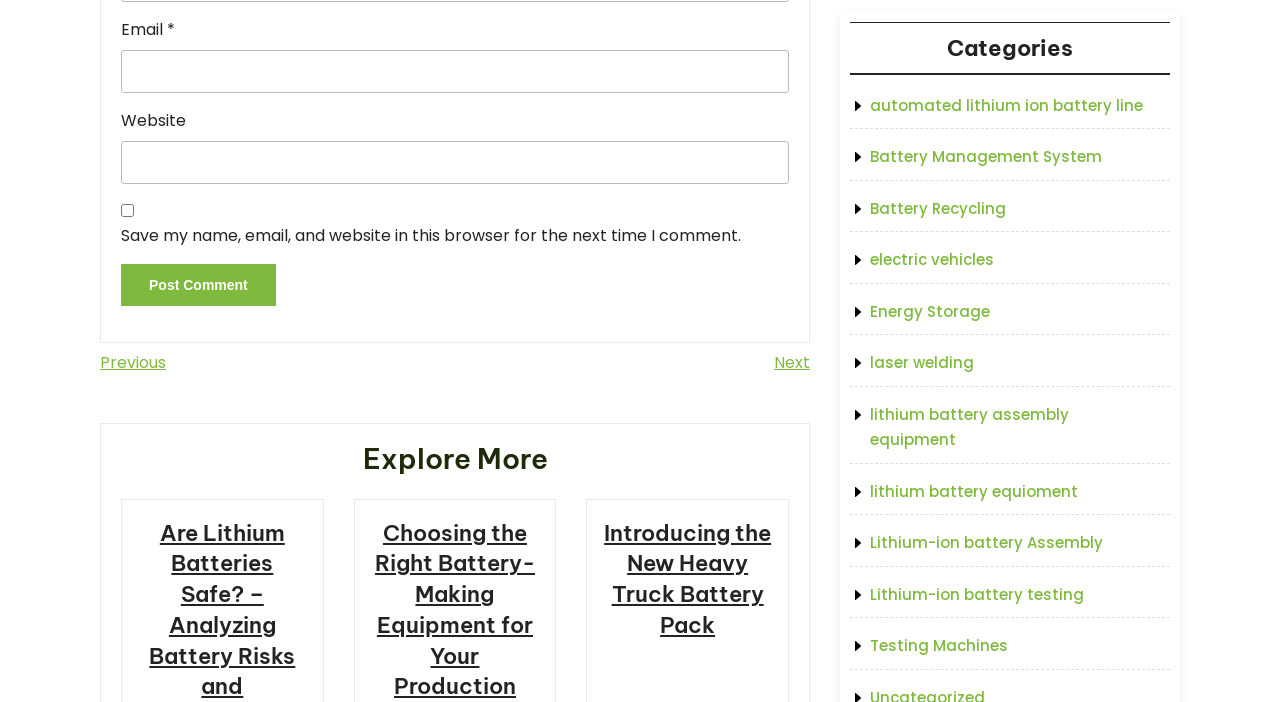Please identify the bounding box coordinates of the area that needs to be clicked to follow this instruction: "Click the 'Post Comment' button".

[0.095, 0.376, 0.215, 0.435]